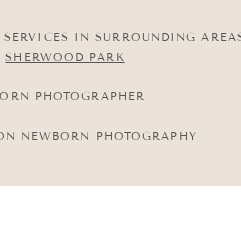Answer the following inquiry with a single word or phrase:
What is the tone of the typography used in the image?

Clean and elegant